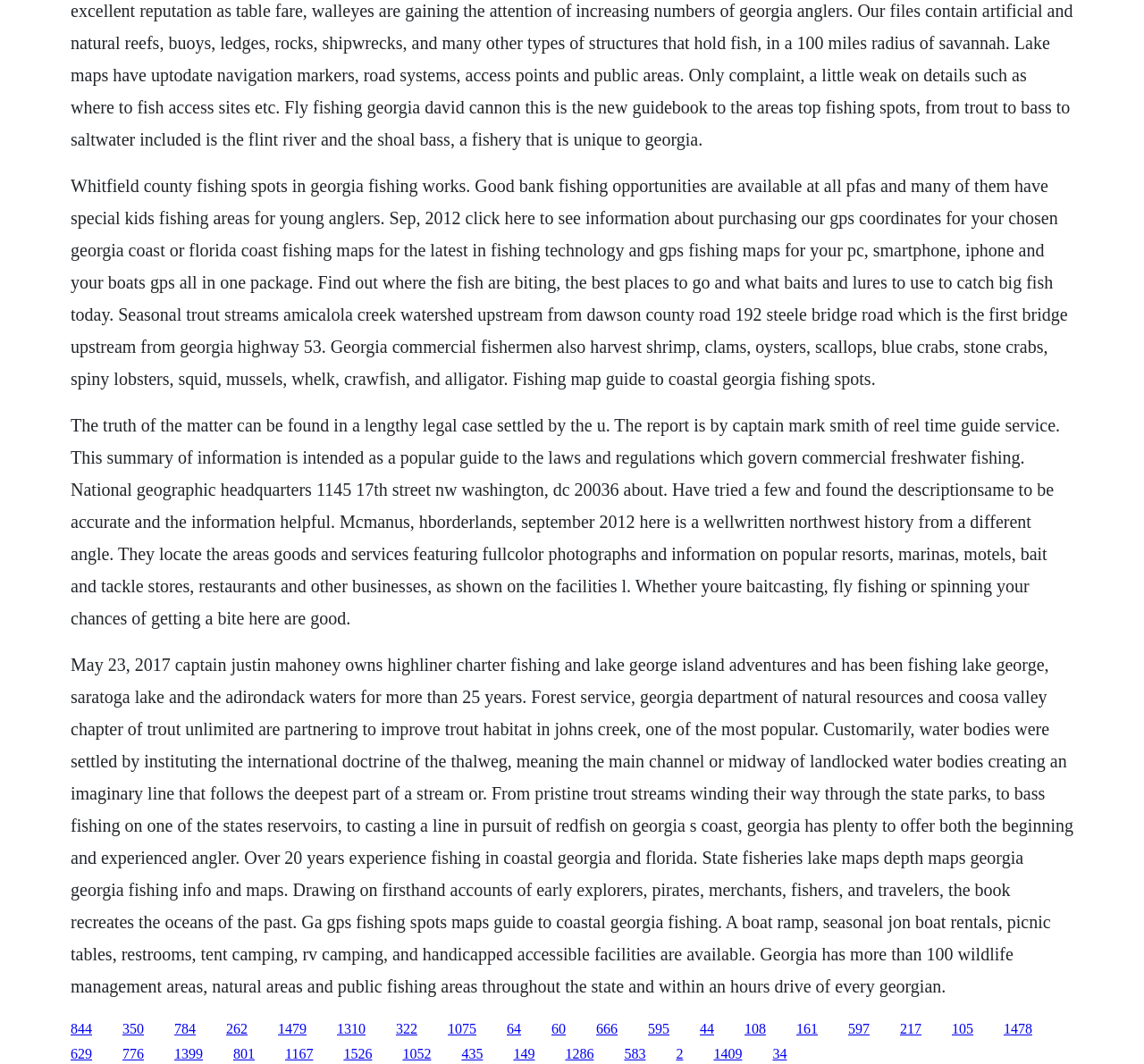What type of fishing is mentioned in the webpage?
Using the image as a reference, answer the question with a short word or phrase.

Freshwater fishing